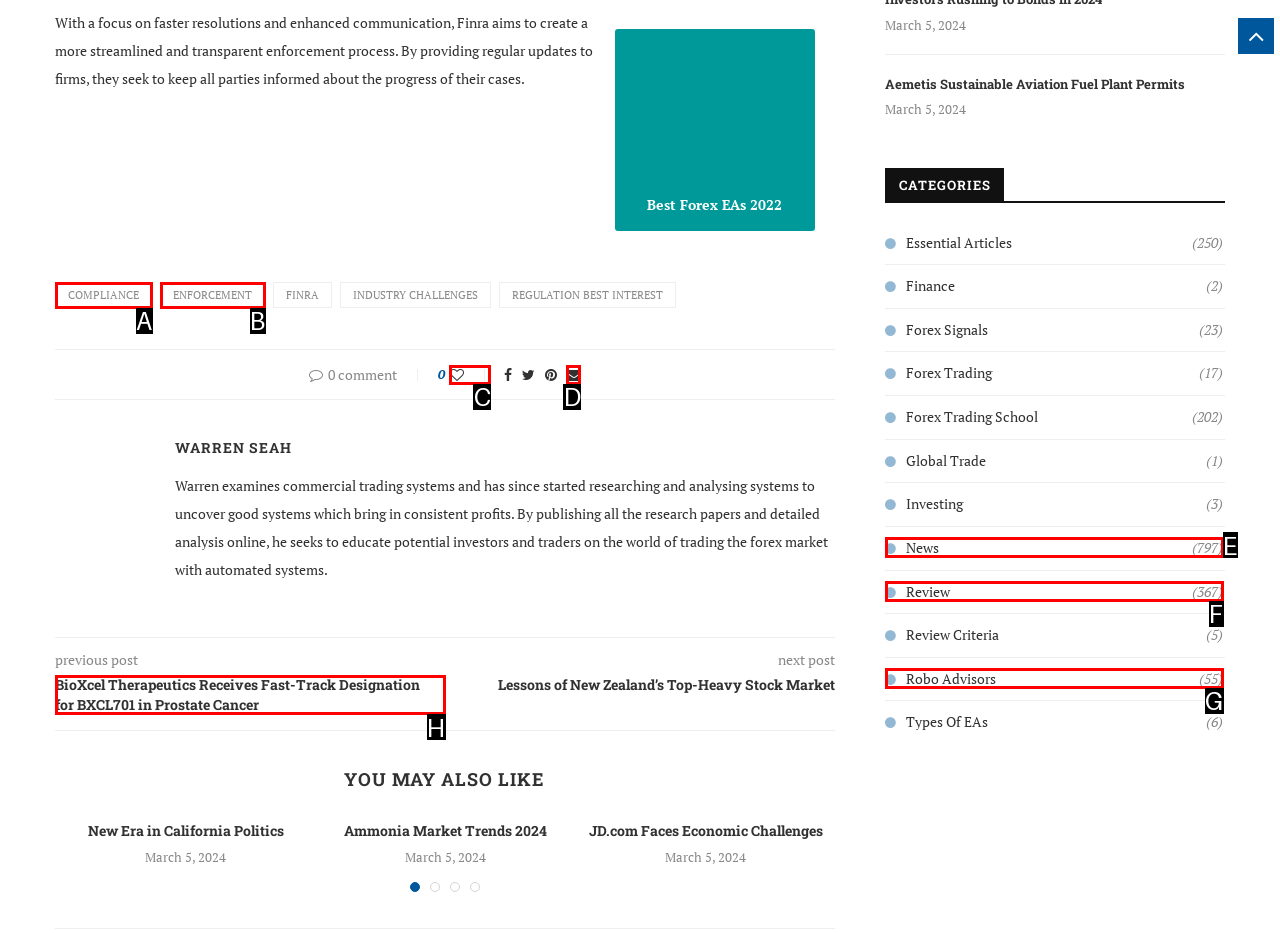Identify the HTML element that should be clicked to accomplish the task: Read the article 'BioXcel Therapeutics Receives Fast-Track Designation for BXCL701 in Prostate Cancer'
Provide the option's letter from the given choices.

H